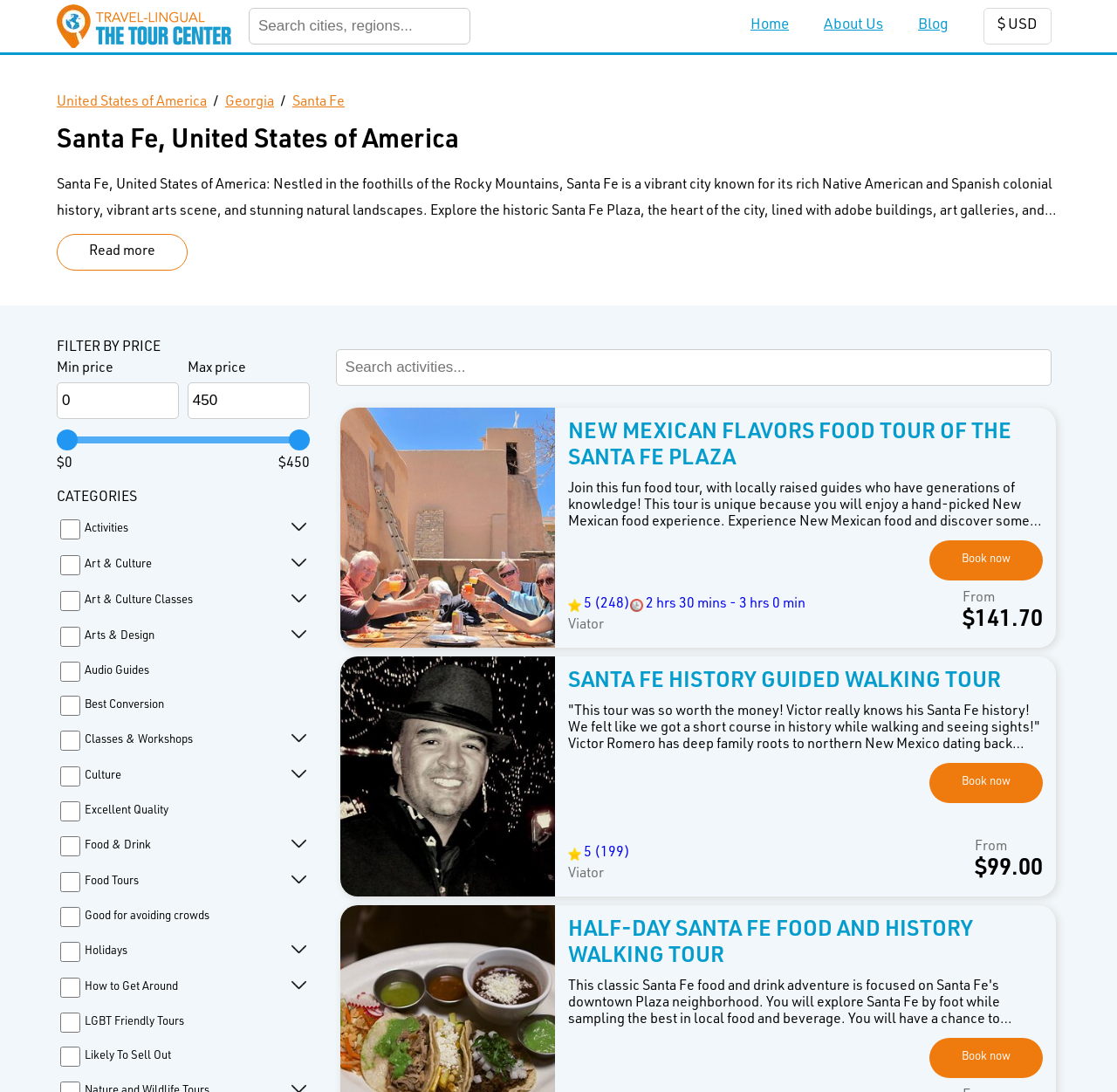Locate the primary heading on the webpage and return its text.

Santa Fe, United States of America